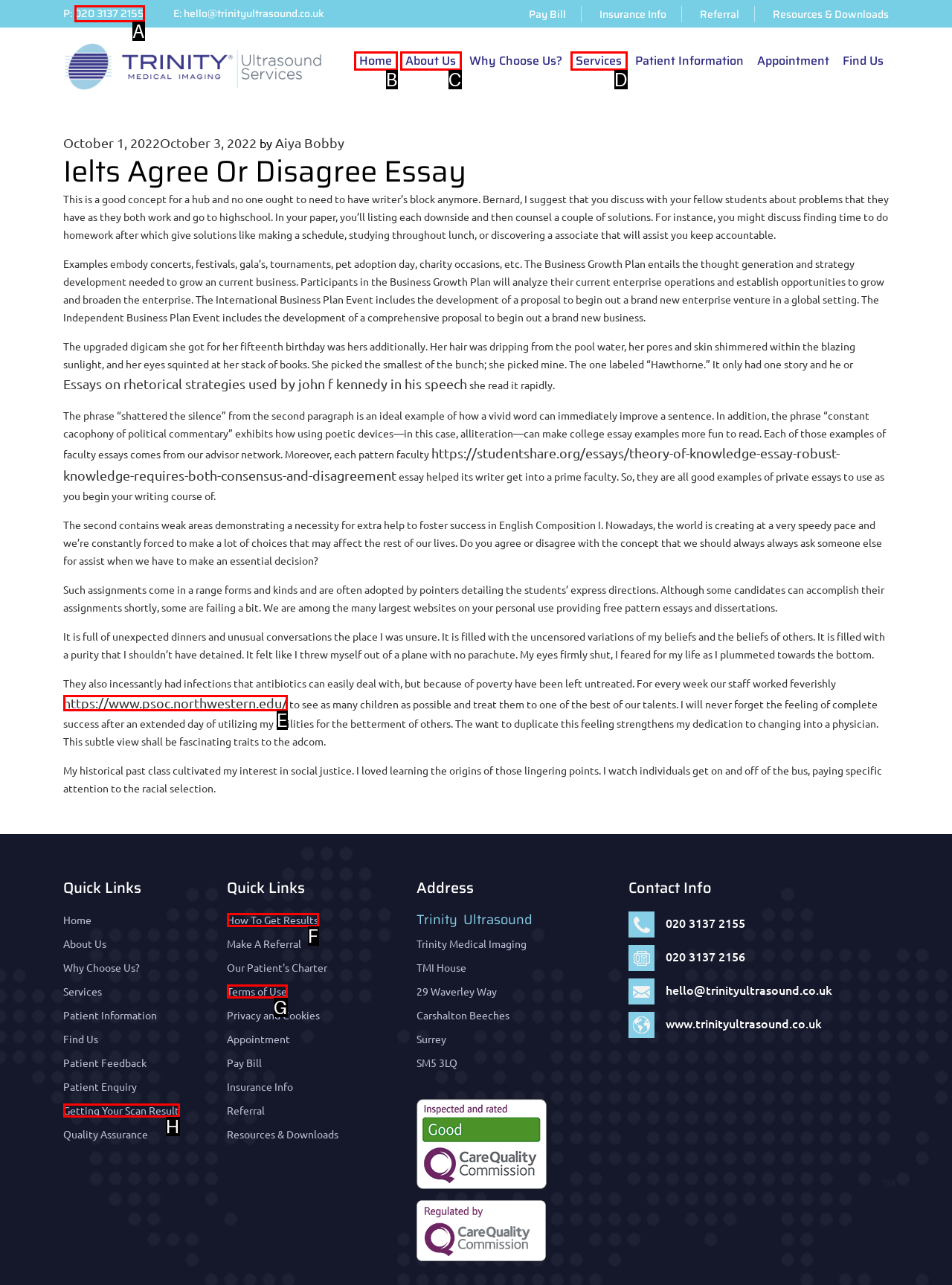Match the HTML element to the description: 020 3137 2155. Answer with the letter of the correct option from the provided choices.

A